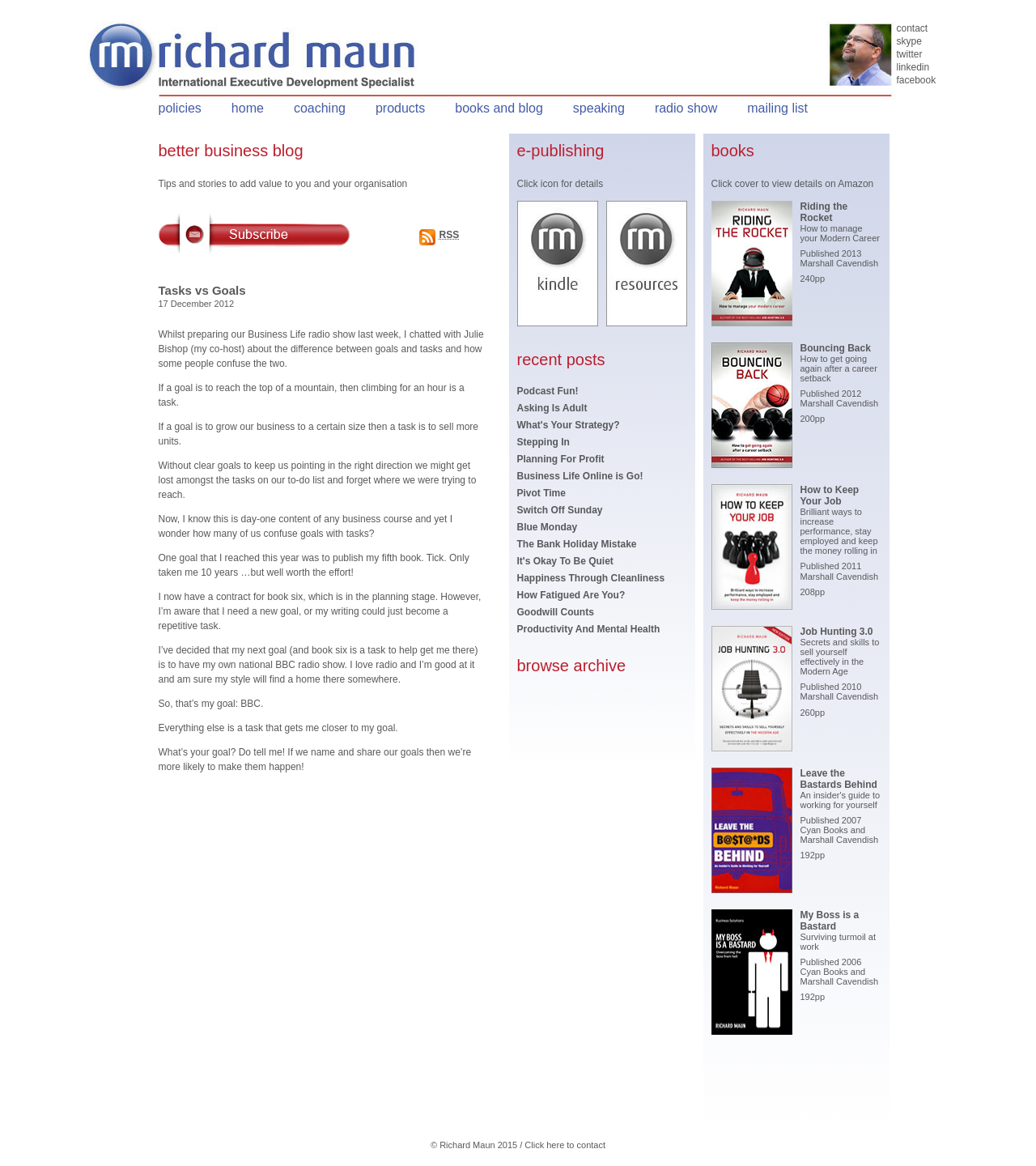Show the bounding box coordinates of the region that should be clicked to follow the instruction: "Browse the archive."

[0.499, 0.549, 0.663, 0.579]